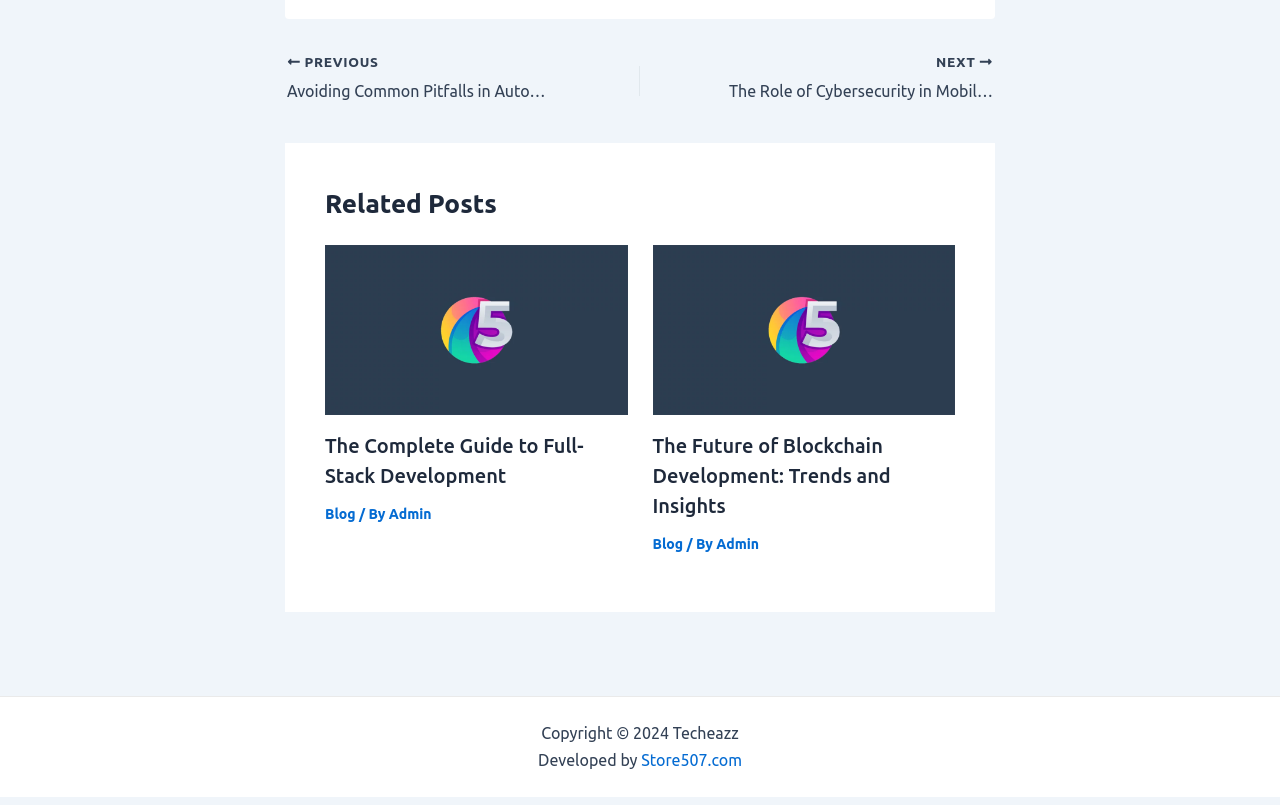Please find the bounding box coordinates of the element that you should click to achieve the following instruction: "Click the 'NEXT The Role of Cybersecurity in Mobile App Development' link". The coordinates should be presented as four float numbers between 0 and 1: [left, top, right, bottom].

[0.554, 0.066, 0.776, 0.129]